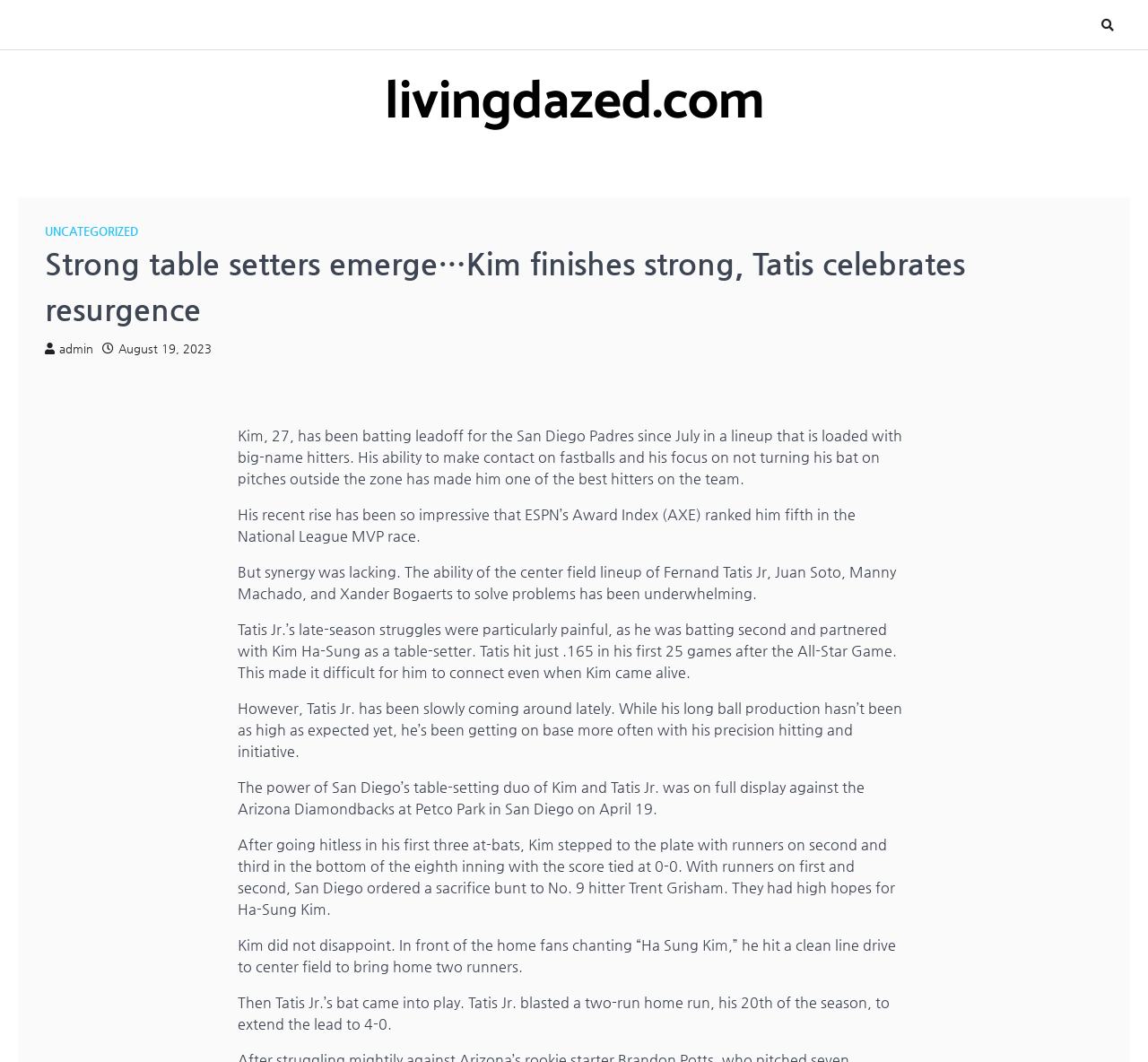Please provide a comprehensive response to the question below by analyzing the image: 
What is the score of the game mentioned in the article?

The article states that the score was tied at 0-0 in the bottom of the eighth inning, which indicates the score of the game at that point.